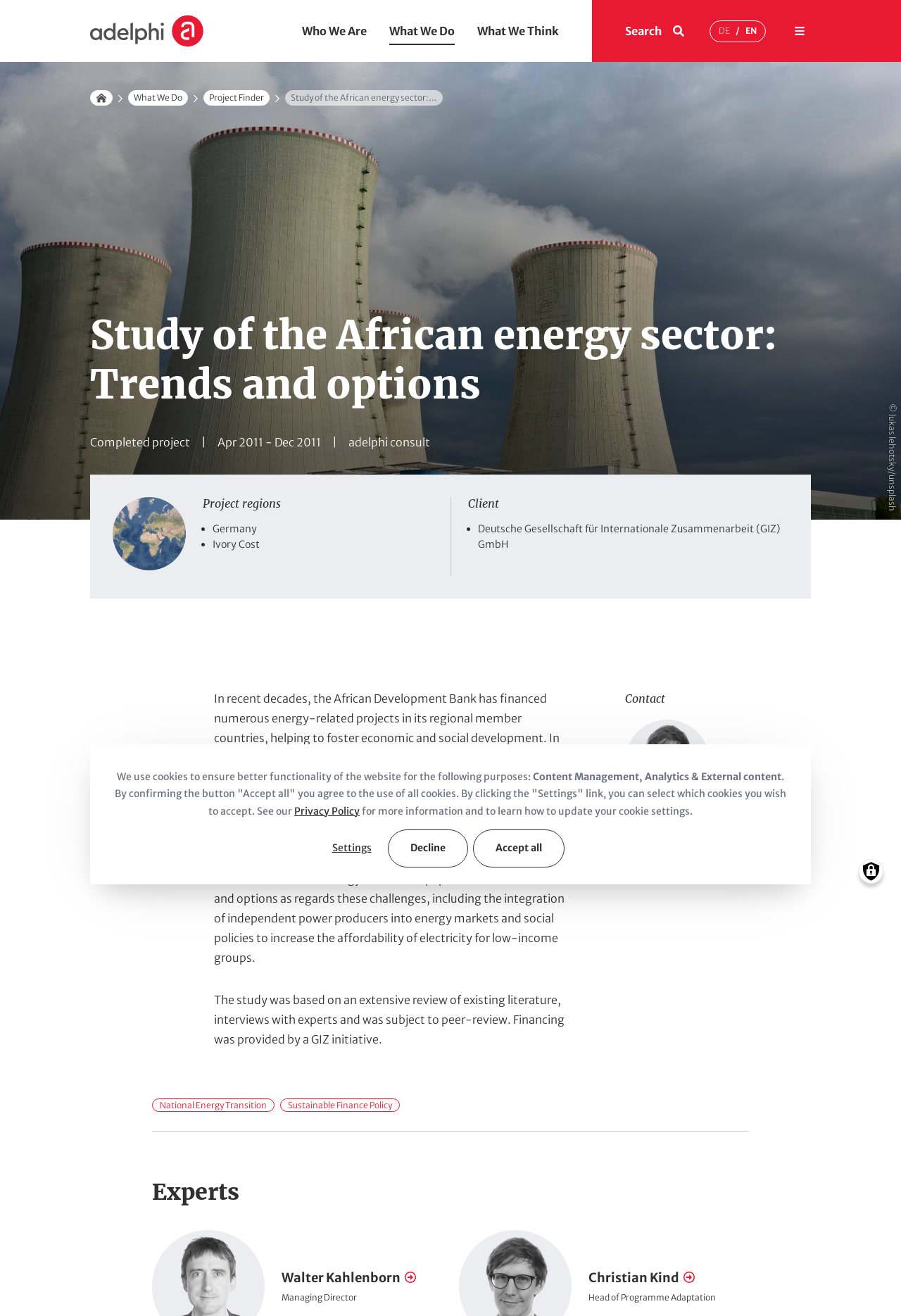What is the name of the person in the 'Contact' section?
Please provide a full and detailed response to the question.

I found the answer by looking at the 'Contact' section, which is located at the bottom of the webpage. The 'Contact' section has a 'heading' element with the text 'Christian Kind'.